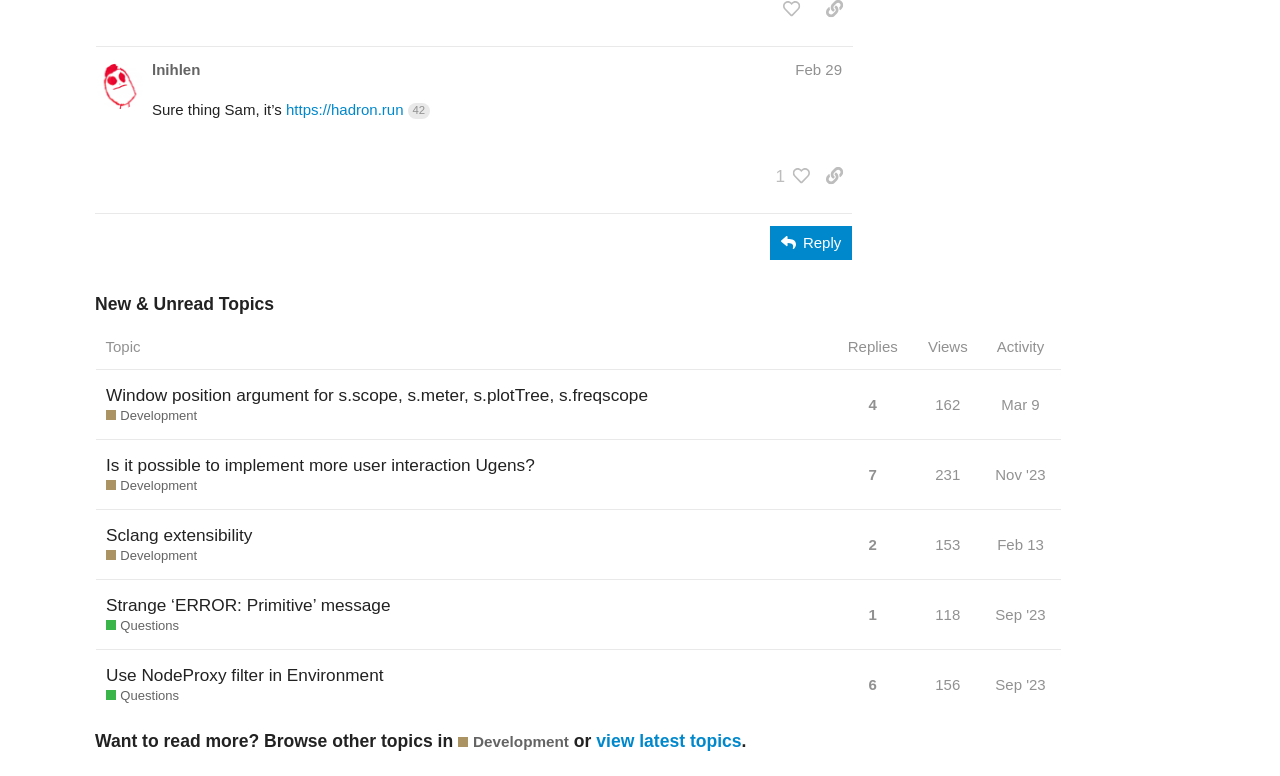Find the bounding box coordinates of the clickable area that will achieve the following instruction: "Click on the 'Home' link".

None